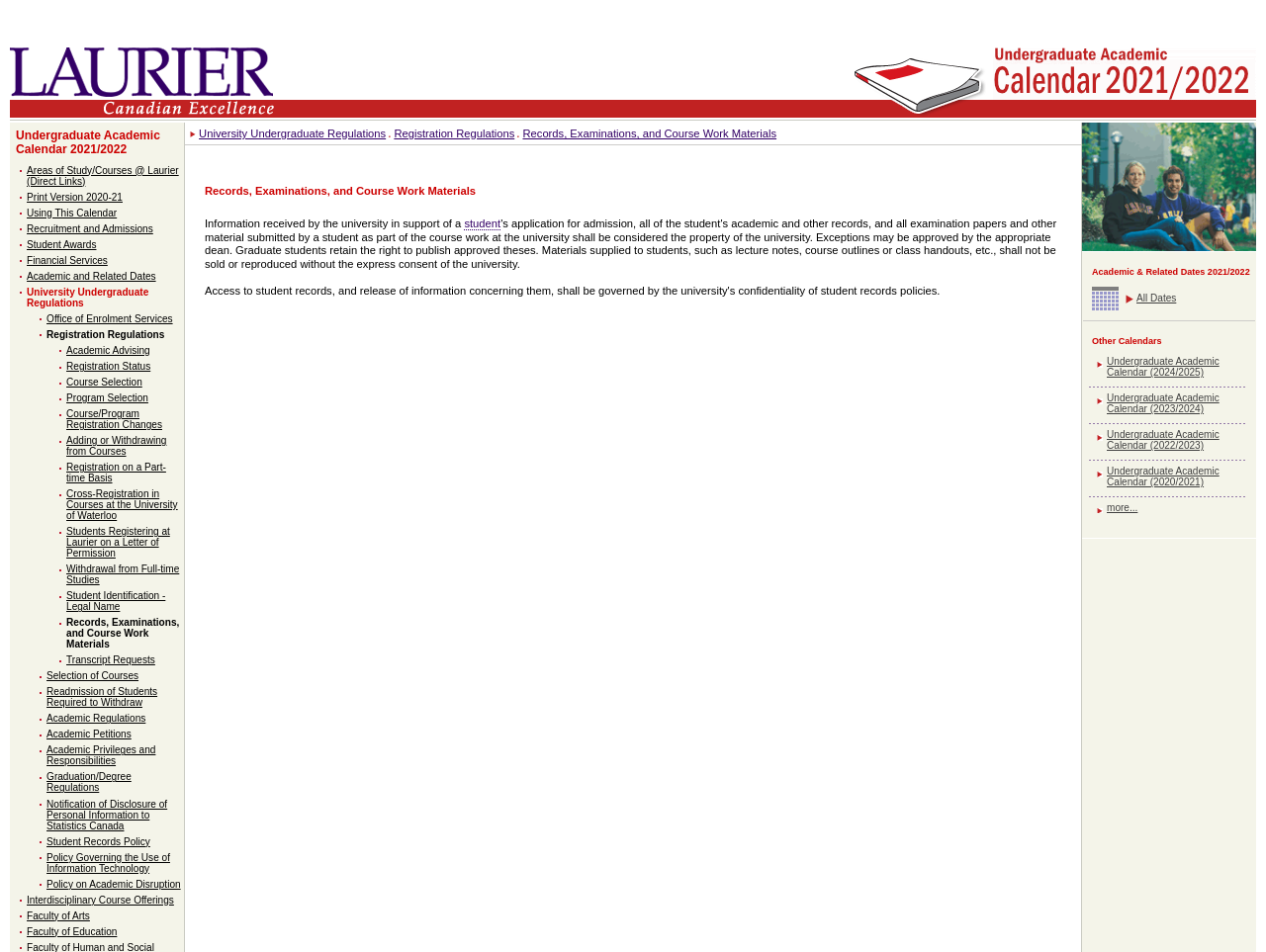What is the purpose of the 'Records, Examinations, and Course Work Materials' section?
Craft a detailed and extensive response to the question.

The 'Records, Examinations, and Course Work Materials' section is a part of the webpage that provides information on student records, examinations, and course work materials. This section is likely to provide details on how student records are maintained, examined, and used for course work materials.